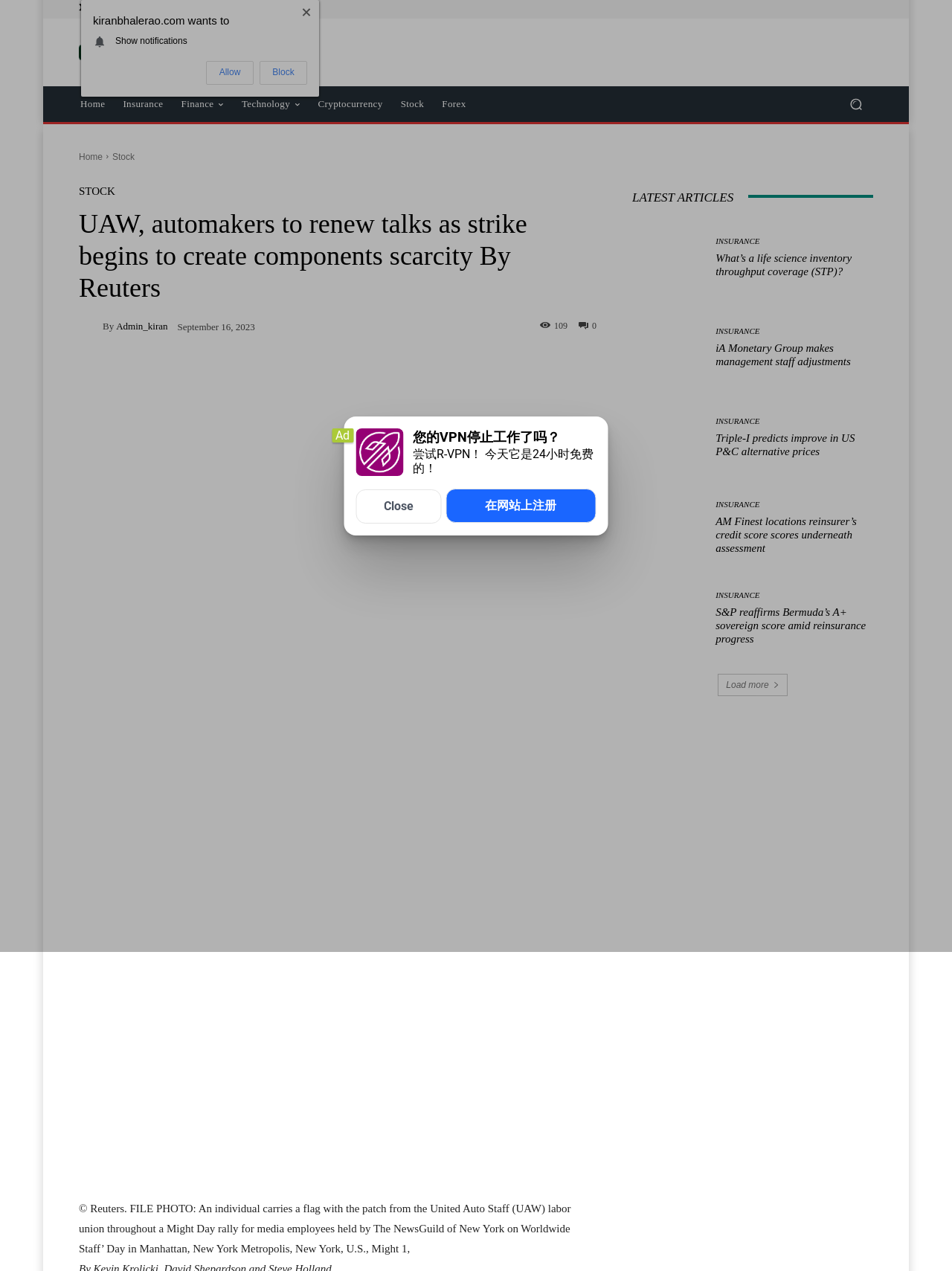Identify the bounding box coordinates of the part that should be clicked to carry out this instruction: "Share on Facebook".

[0.083, 0.285, 0.174, 0.308]